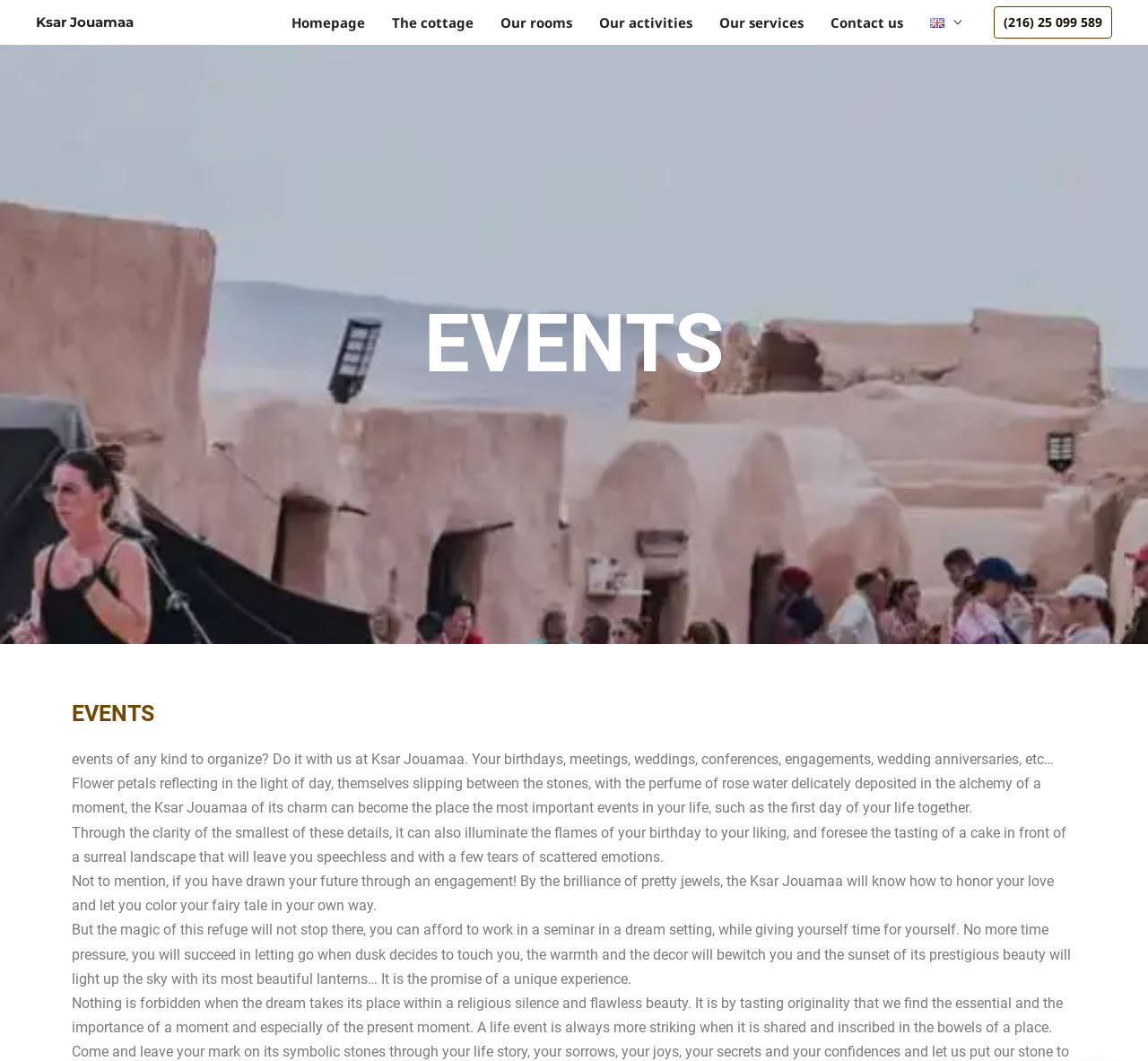How many navigation links are there?
Please ensure your answer to the question is detailed and covers all necessary aspects.

The navigation links can be found in the top navigation bar, which includes links to 'Homepage', 'The cottage', 'Our rooms', 'Our activities', 'Our services', 'Contact us', and 'English', as well as the logo link 'Ksar Jouamaa'.